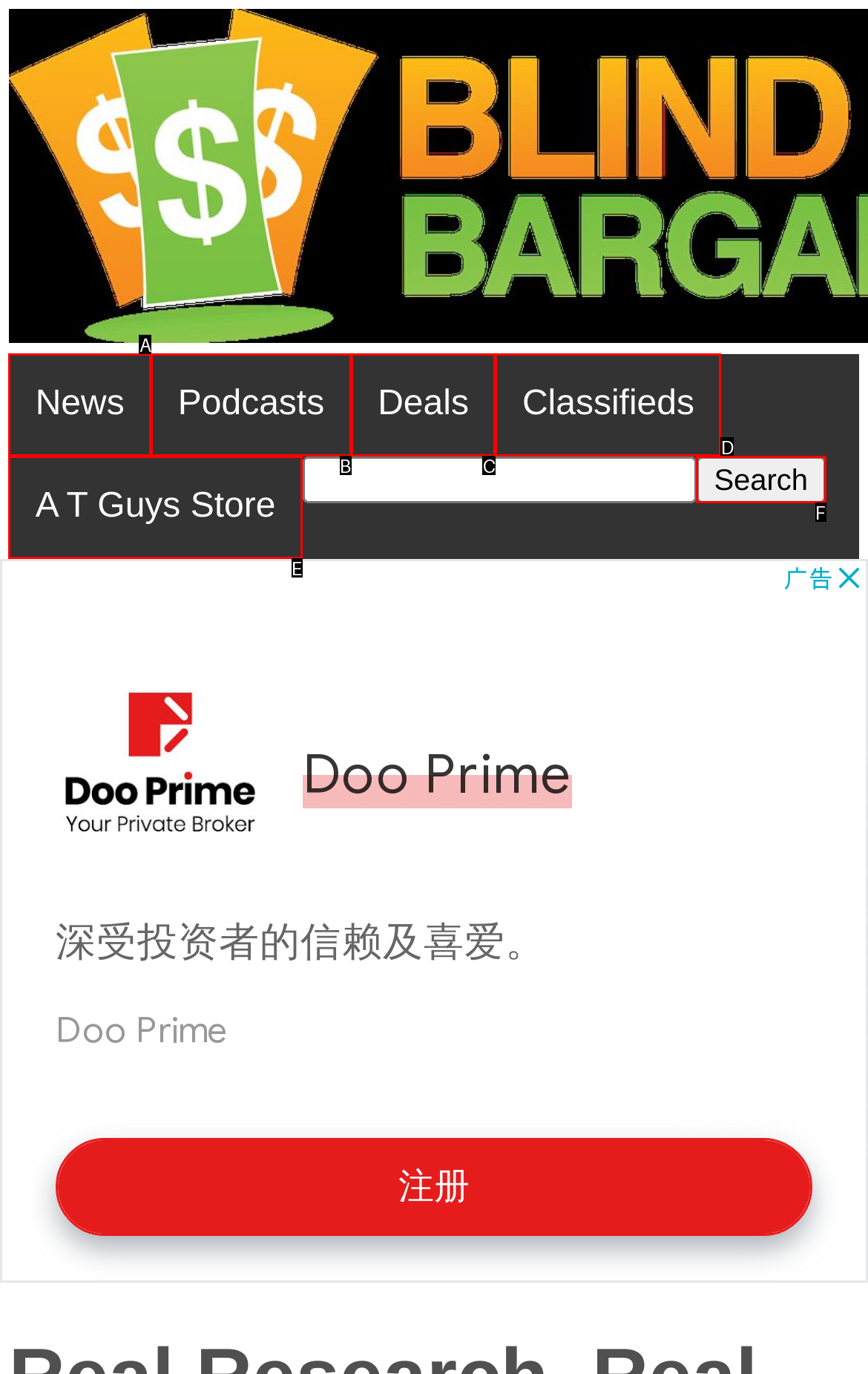Based on the description: A T Guys Store, identify the matching lettered UI element.
Answer by indicating the letter from the choices.

E